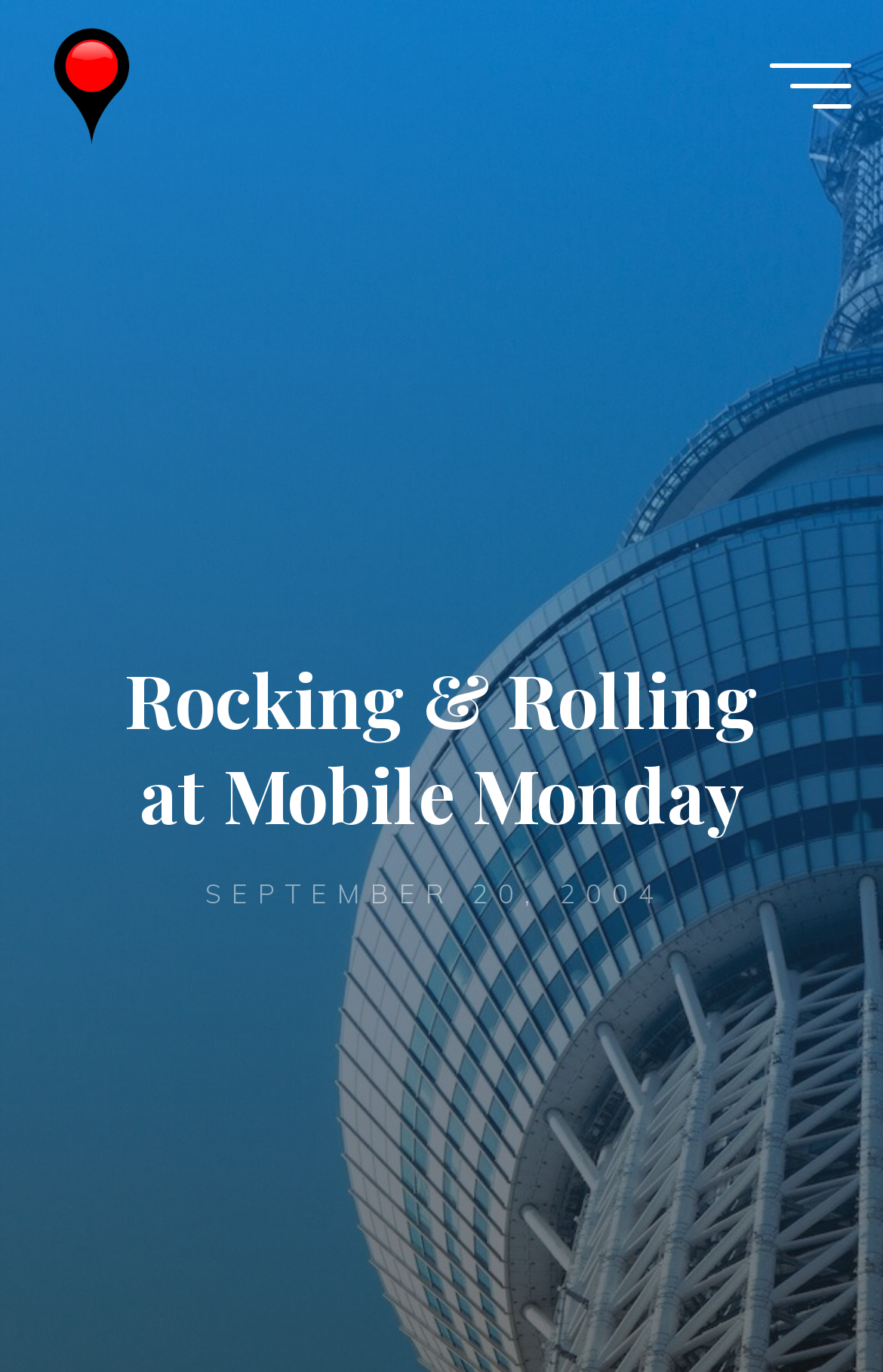What is the purpose of the button at the top right?
Use the image to give a comprehensive and detailed response to the question.

I inferred this answer by looking at the button's description 'Main menu' which suggests that it is used to navigate to the main menu of the website.